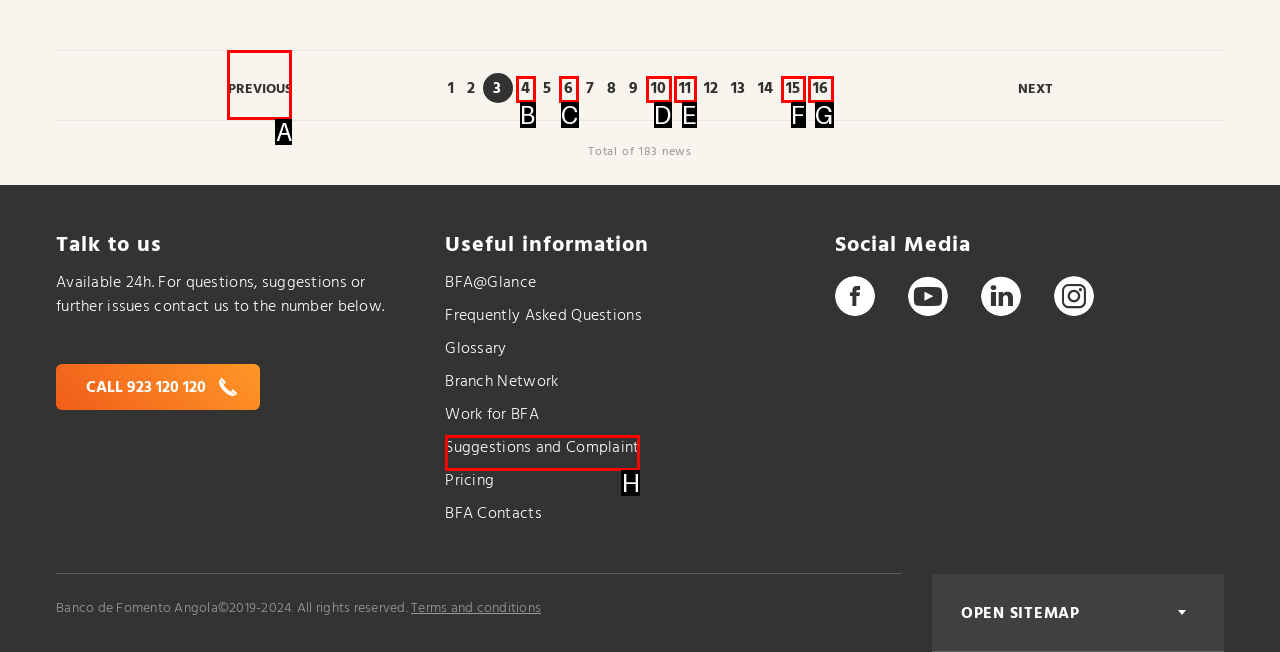Determine which HTML element should be clicked for this task: Go to previous page
Provide the option's letter from the available choices.

A